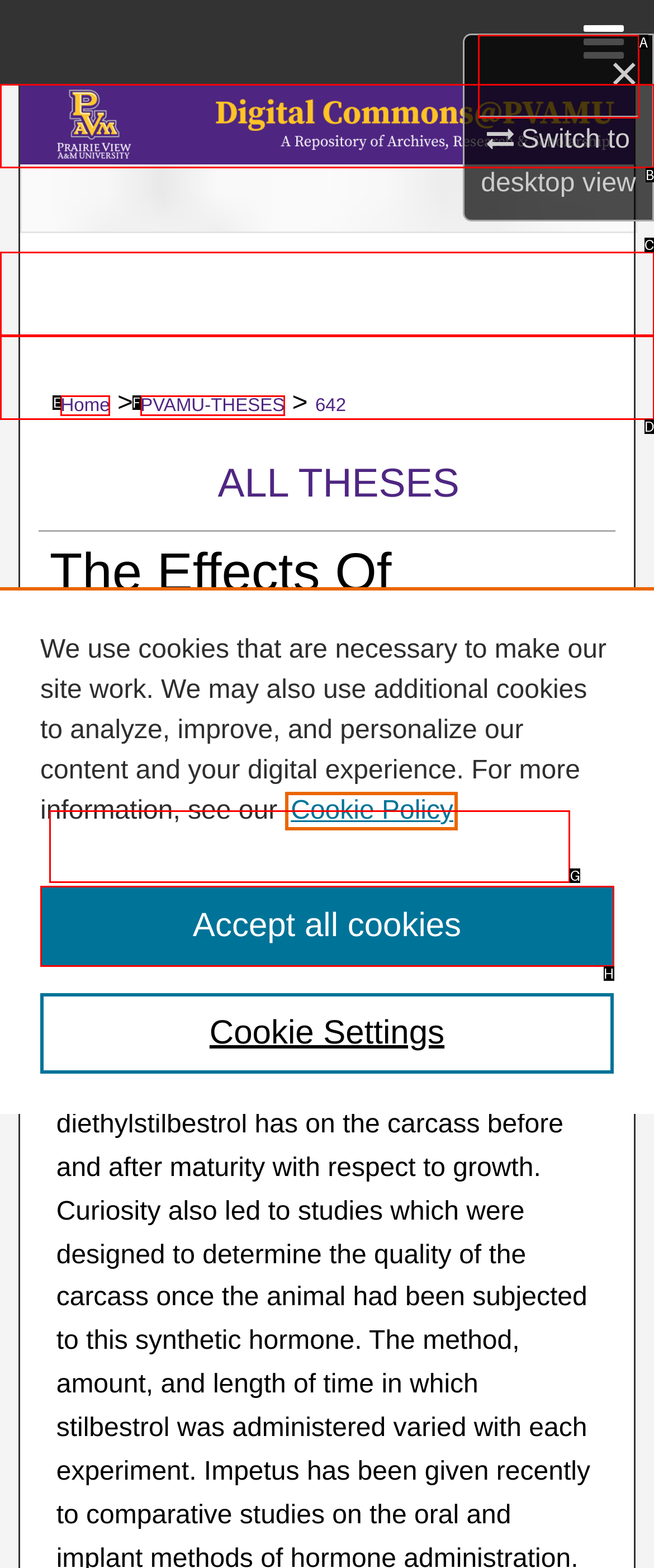Given the element description: Accept all cookies
Pick the letter of the correct option from the list.

H